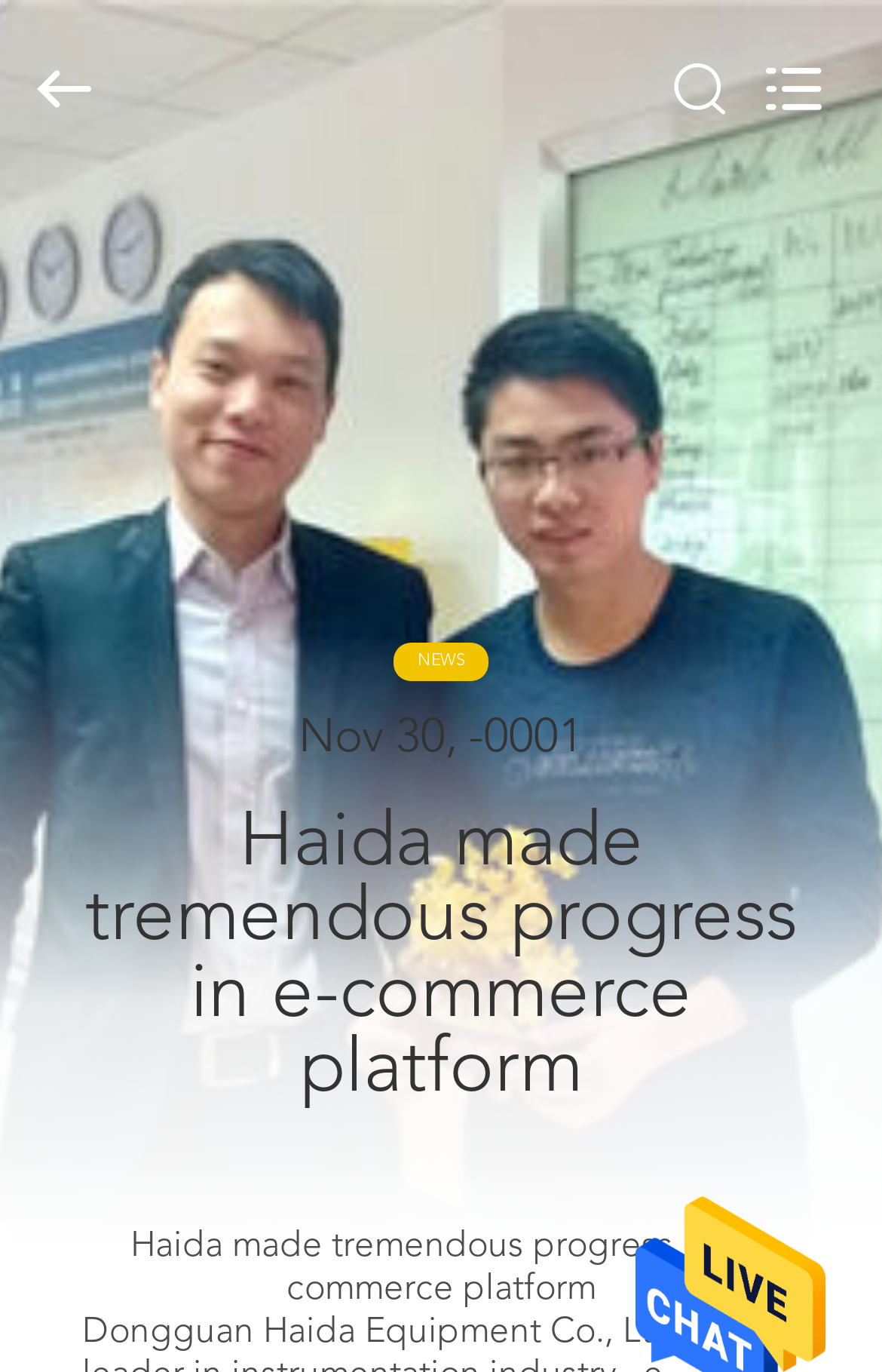Extract the text of the main heading from the webpage.

Haida made tremendous progress in e-commerce platform